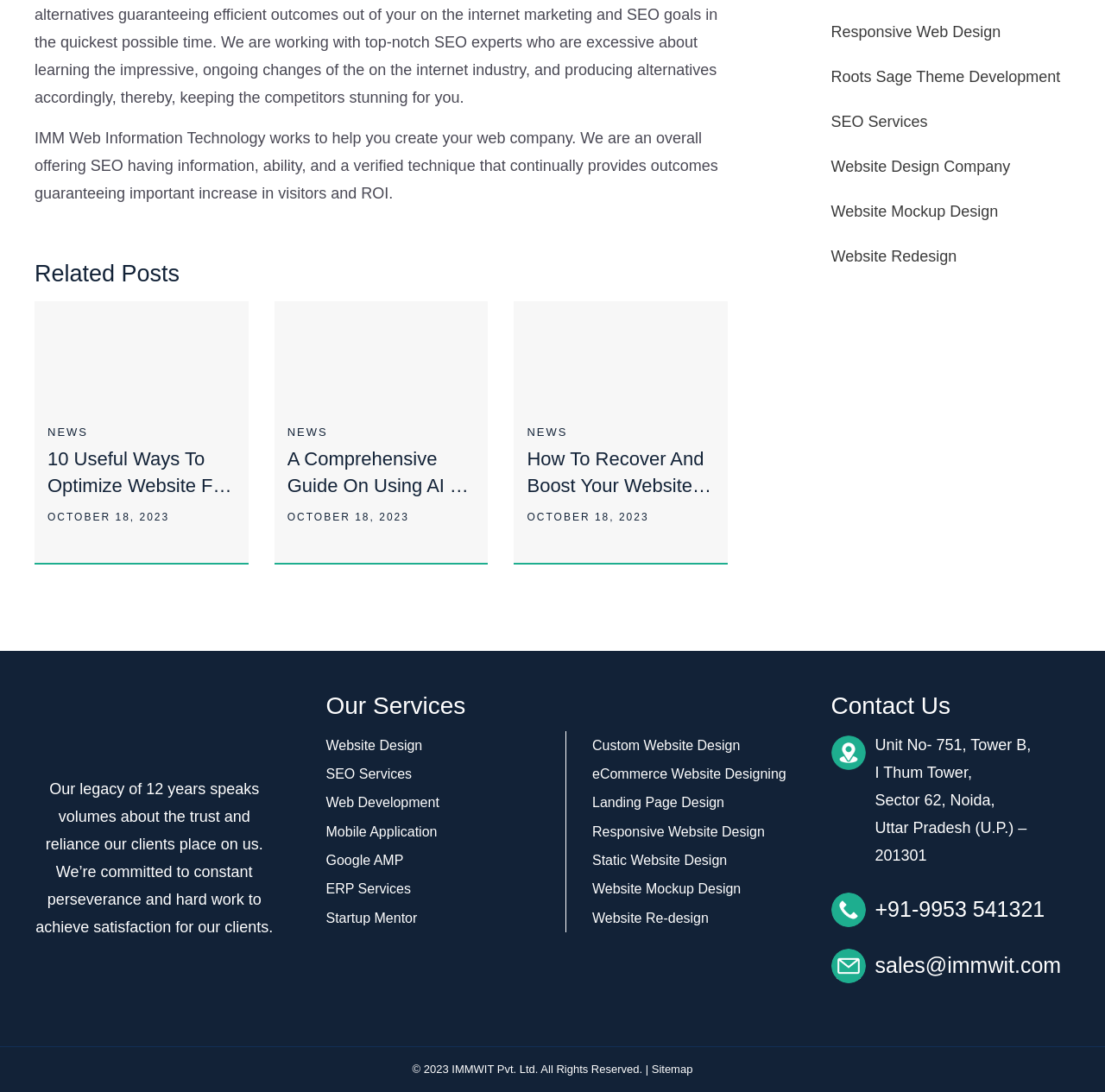What is the address of IMM Web Information Technology?
Kindly offer a comprehensive and detailed response to the question.

The address of IMM Web Information Technology is mentioned in the footer section of the webpage, which provides the full address of the company's location, including the unit number, tower, sector, and postal code.